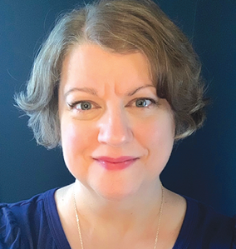Explain the image in a detailed and thorough manner.

The image features a woman with a warm, friendly expression, showcasing a medium-length, softly styled haircut. She is wearing a navy blue top, which nicely contrasts with a dark background. The woman's demeanor suggests a welcoming and approachable personality, aligning with the theme of the article titled "The Holidays" featured in The Suffield Observer. This piece, written by Julie Styles, the Director, reflects on the varied emotions that the holiday season can evoke, emphasizing themes like love, family, and togetherness, as well as the challenges of cooking during this time. The image complements the article's focus on community spirit and wellness during the holiday season.